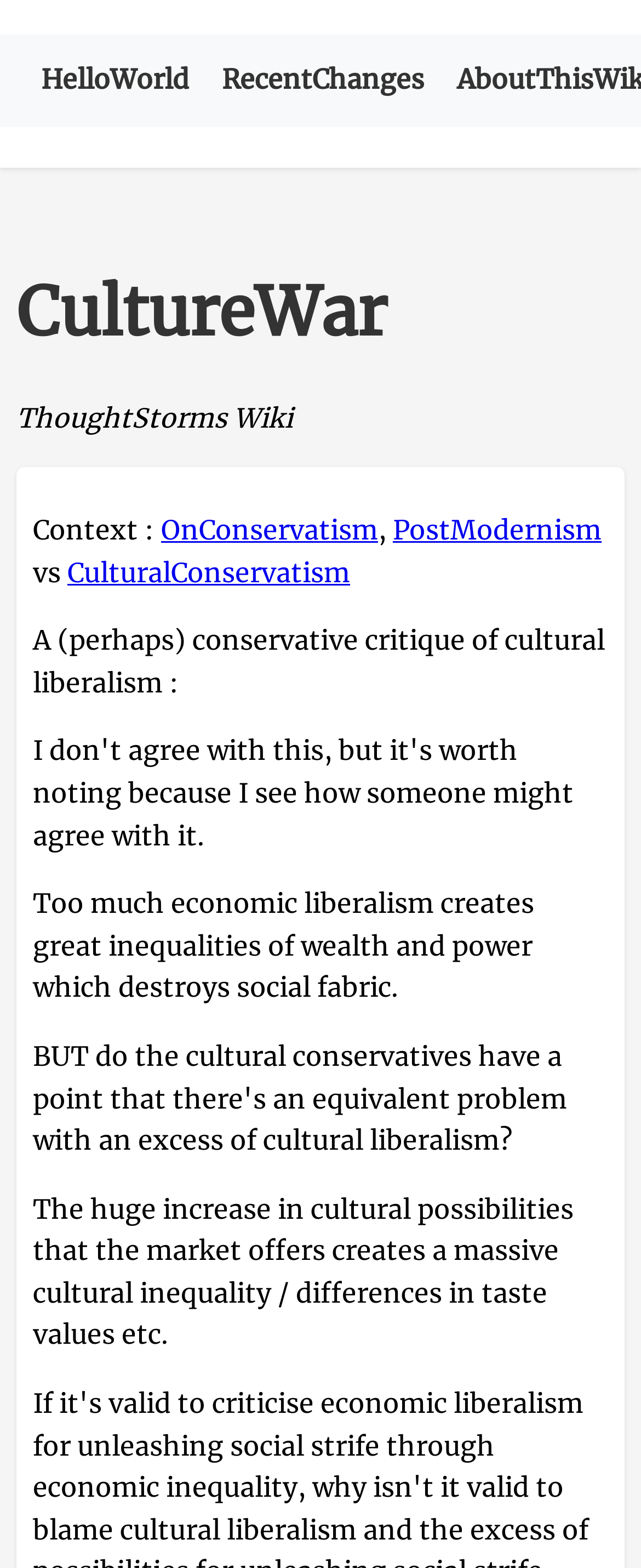Extract the bounding box of the UI element described as: "HelloWorld".

[0.064, 0.04, 0.295, 0.061]